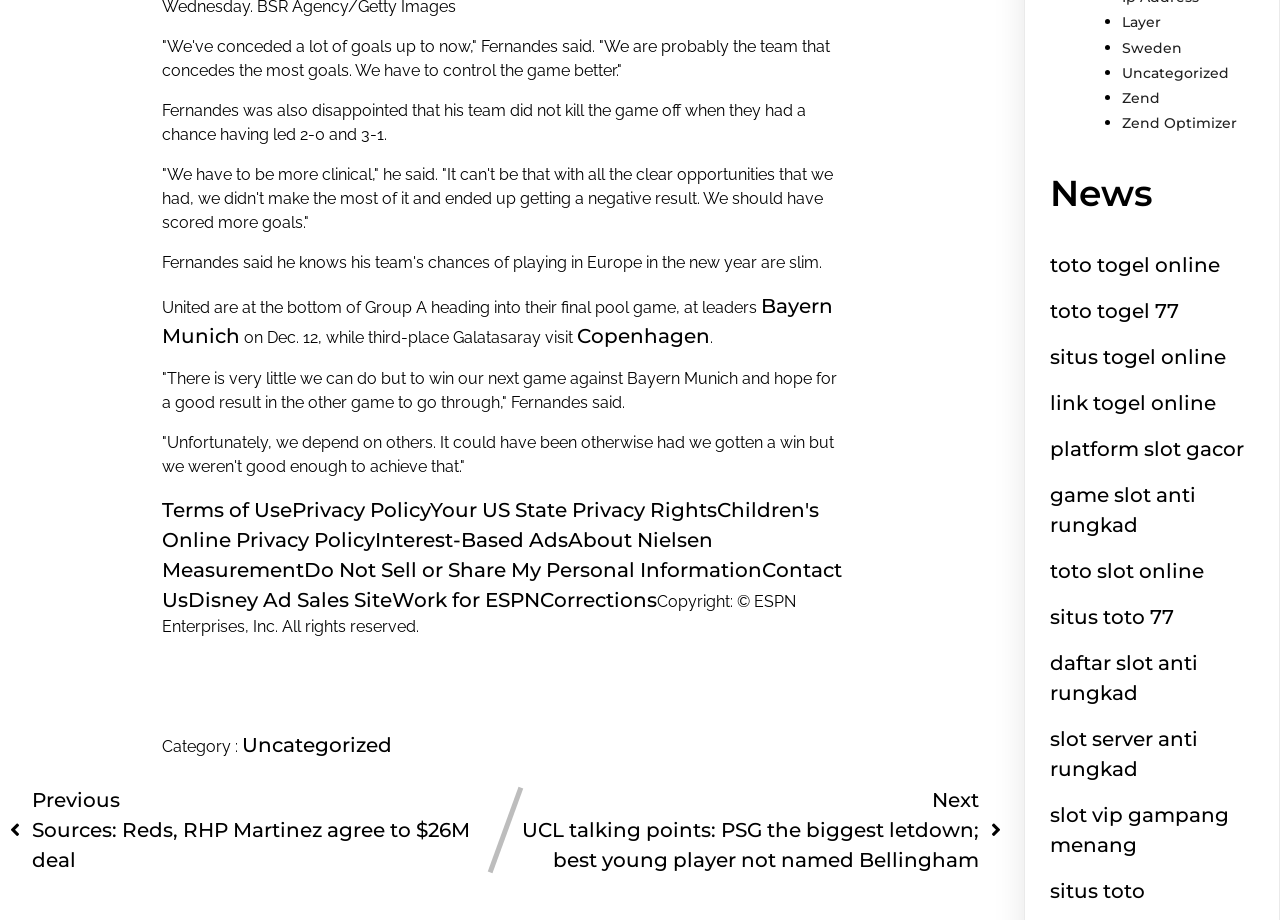Please give a succinct answer using a single word or phrase:
What is the copyright information at the bottom of the page?

ESPN Enterprises, Inc.